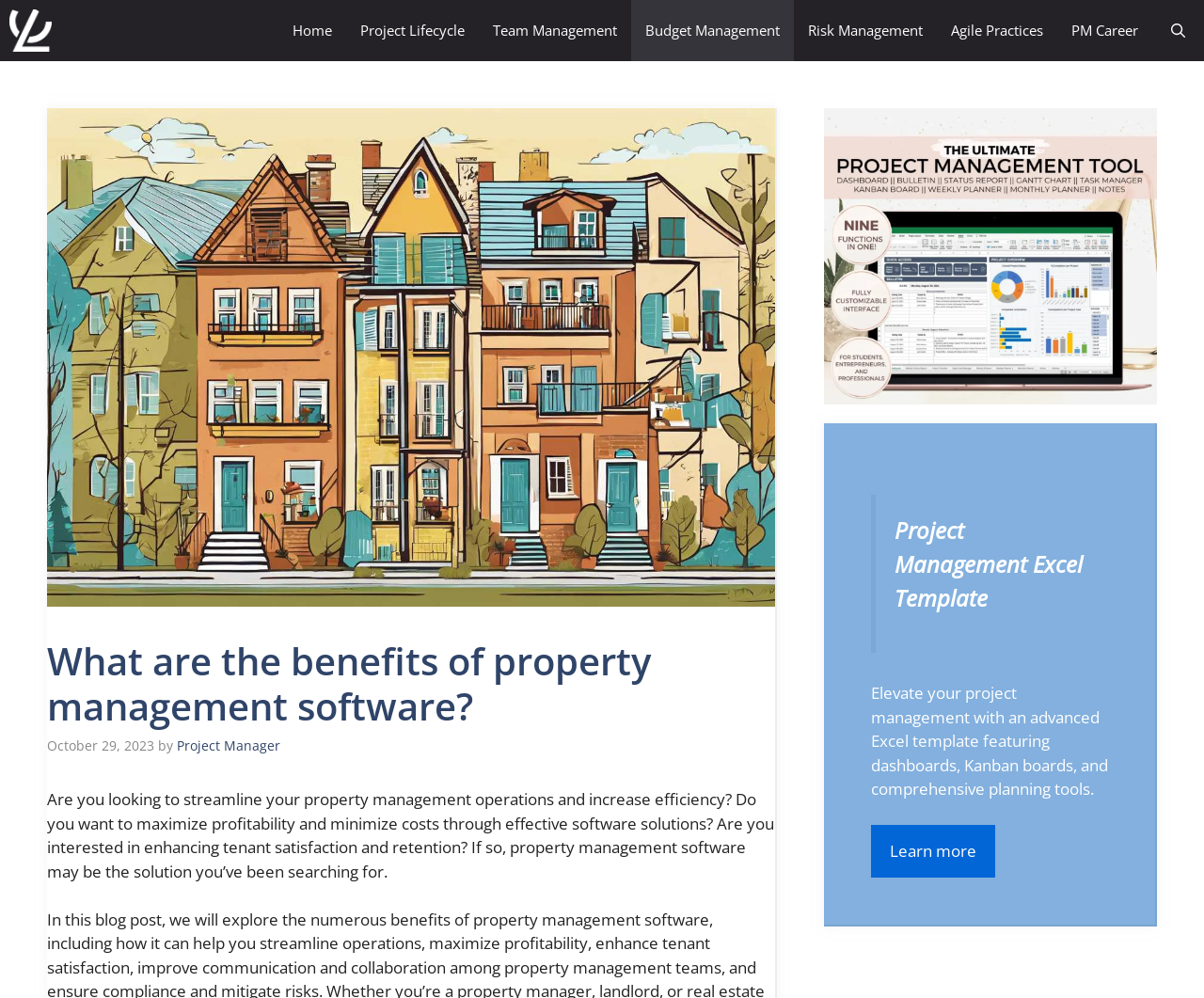Locate the coordinates of the bounding box for the clickable region that fulfills this instruction: "Search for something".

None